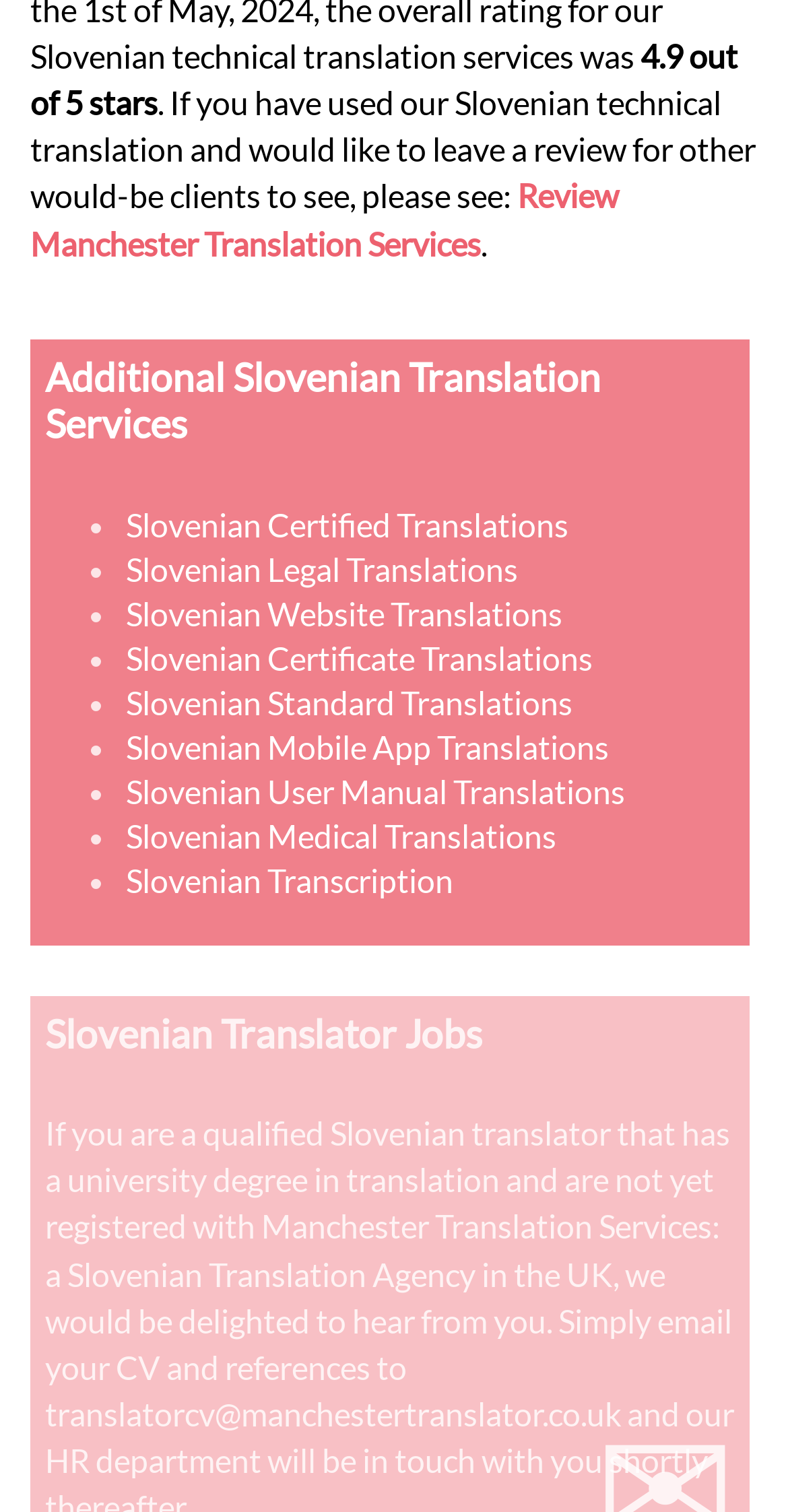How many links are there in the 'Slovenian Translator Jobs' section?
Provide a well-explained and detailed answer to the question.

In the 'Slovenian Translator Jobs' section, I found two links: 'Slovenian Translator Jobs' and 'Slovenian Translation Agency in the UK'.